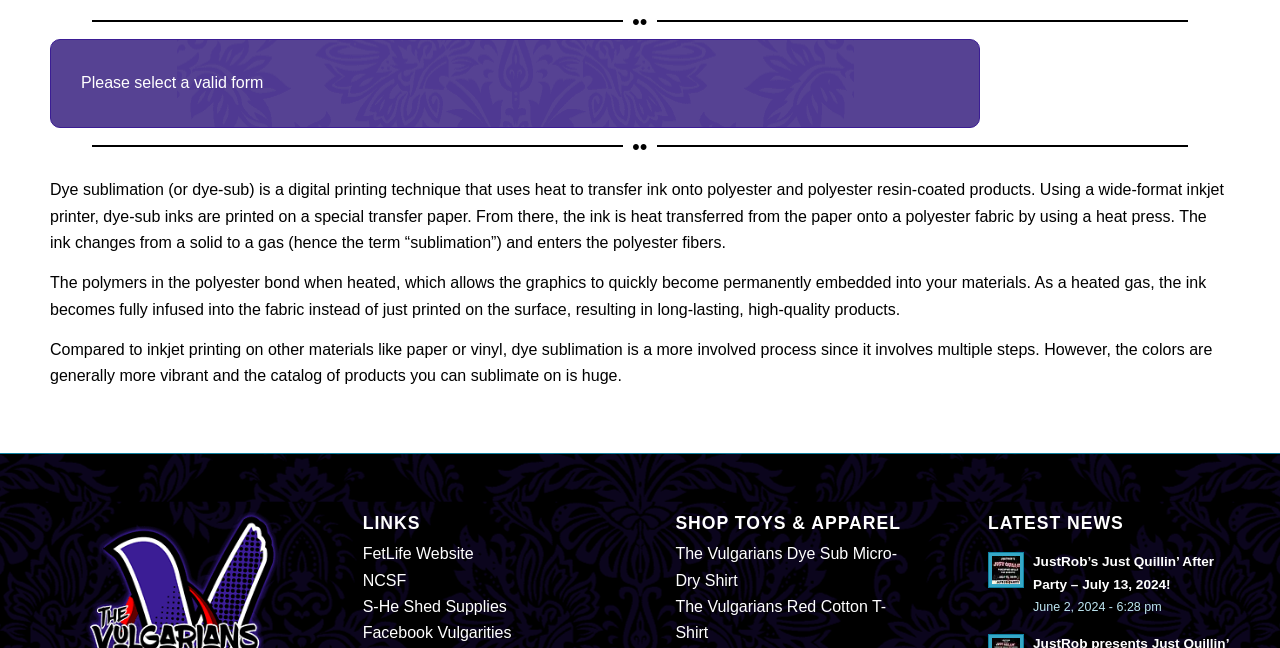Show the bounding box coordinates of the element that should be clicked to complete the task: "Read 'JustRob’s Just Quillin’ After Party – July 13, 2024!' article".

[0.807, 0.855, 0.949, 0.914]